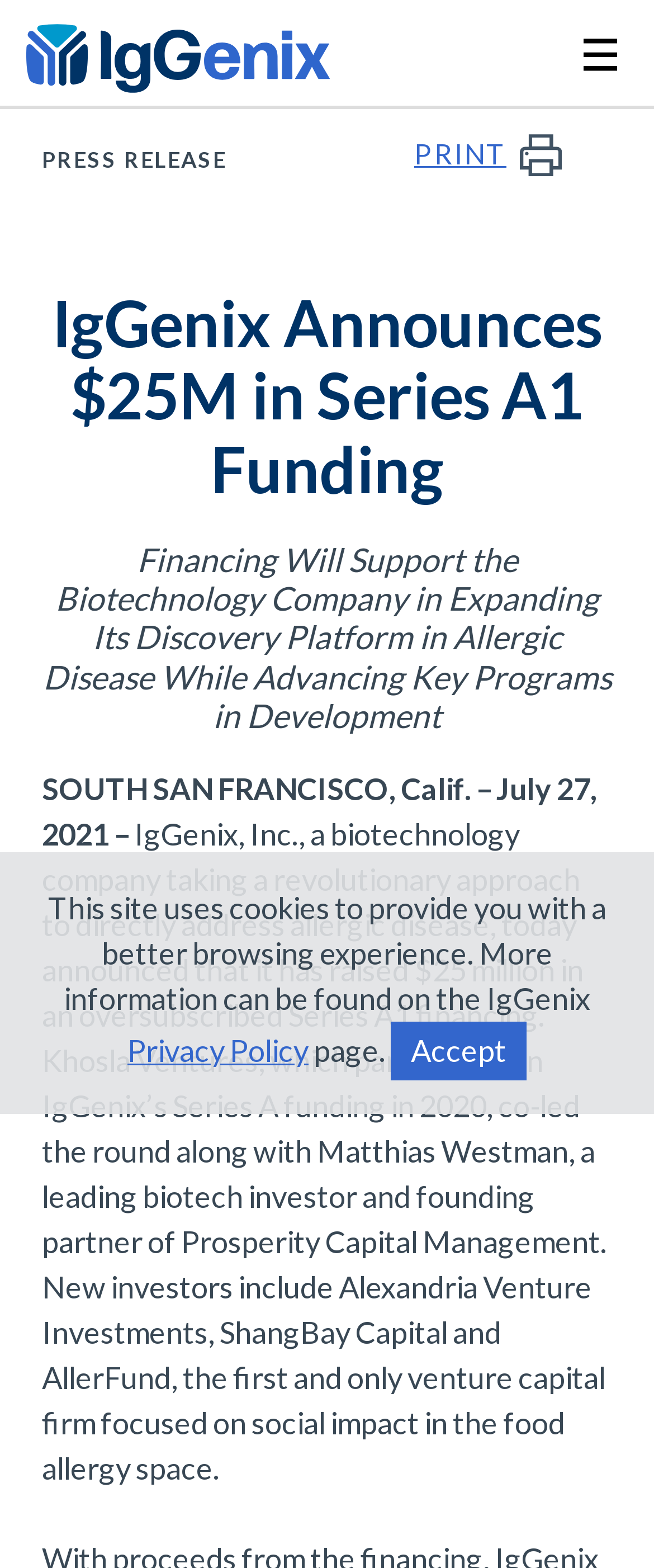Locate the bounding box coordinates for the element described below: "PRINT". The coordinates must be four float values between 0 and 1, formatted as [left, top, right, bottom].

[0.633, 0.086, 0.859, 0.112]